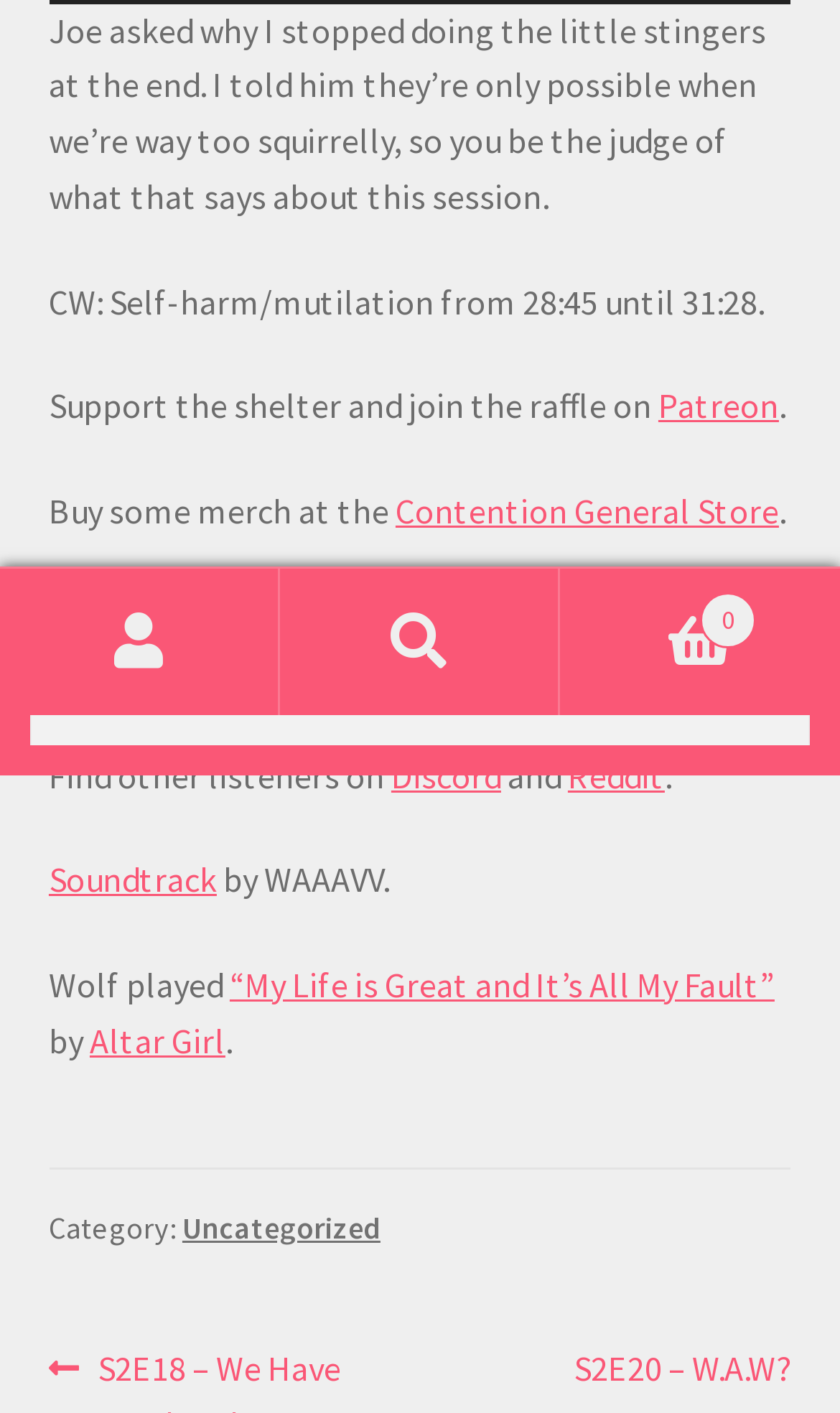Identify the bounding box for the UI element described as: "Patreon". The coordinates should be four float numbers between 0 and 1, i.e., [left, top, right, bottom].

[0.784, 0.272, 0.927, 0.302]